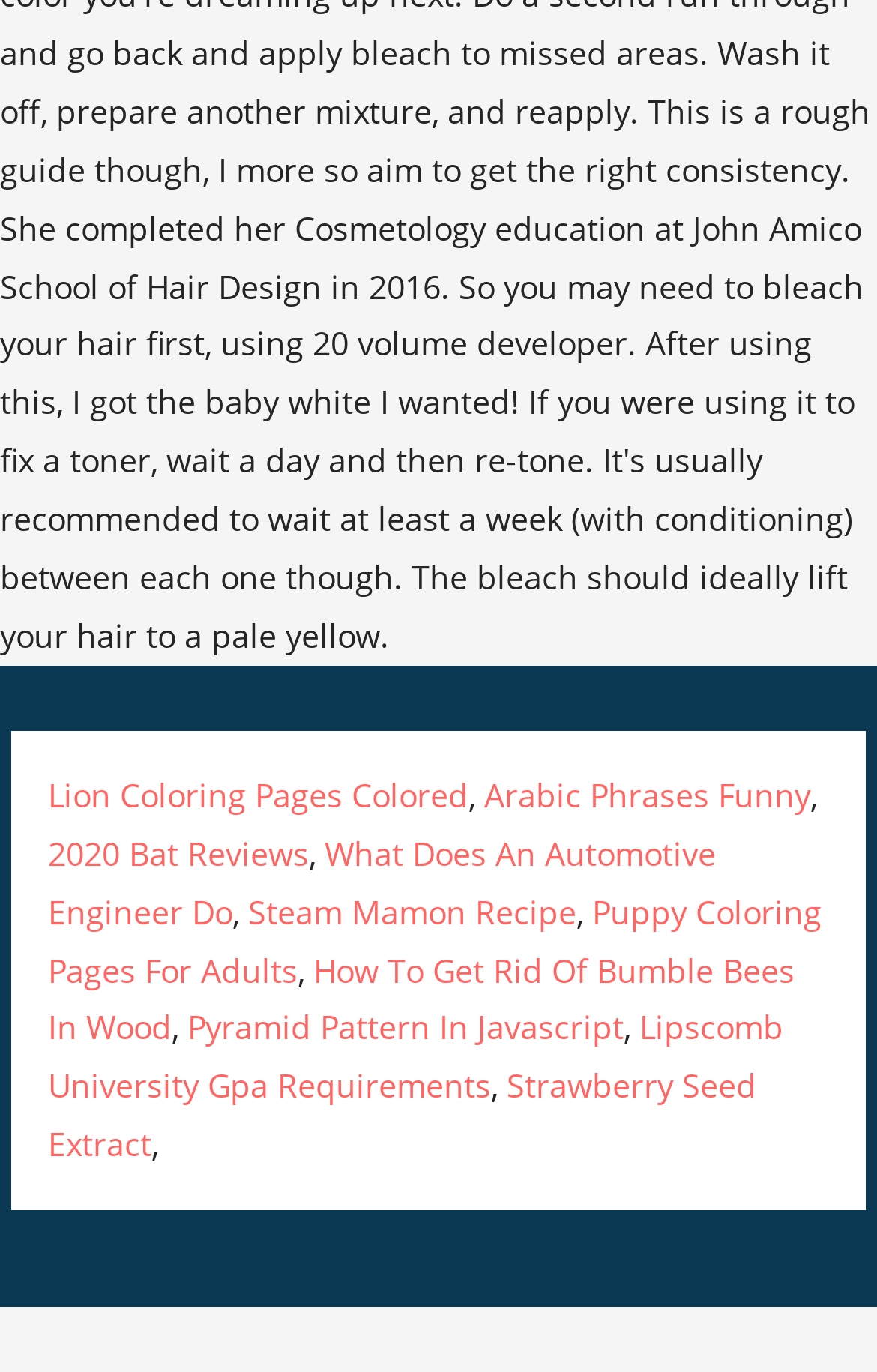How many links are there on the webpage?
Using the image, provide a concise answer in one word or a short phrase.

9